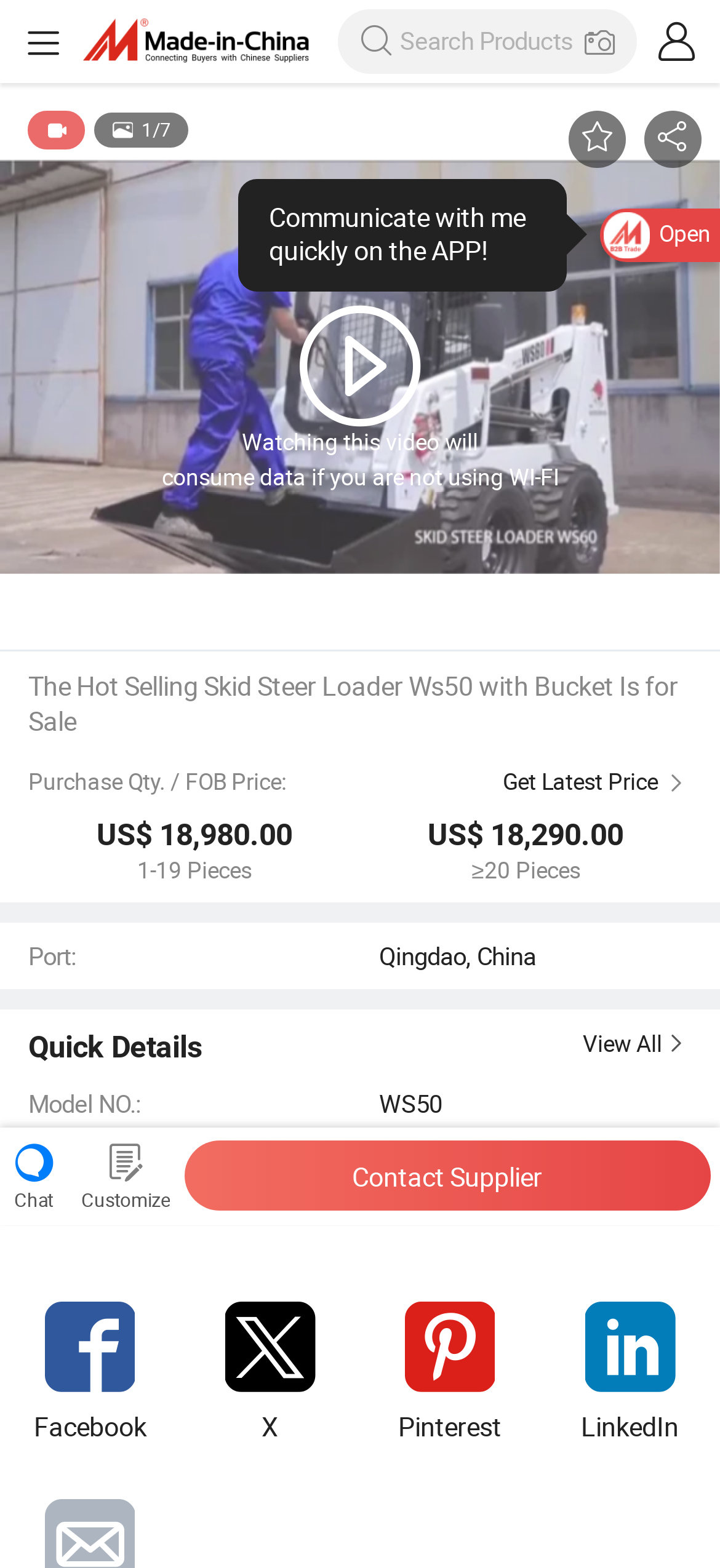Could you identify the text that serves as the heading for this webpage?

The Hot Selling Skid Steer Loader Ws50 with Bucket Is for Sale